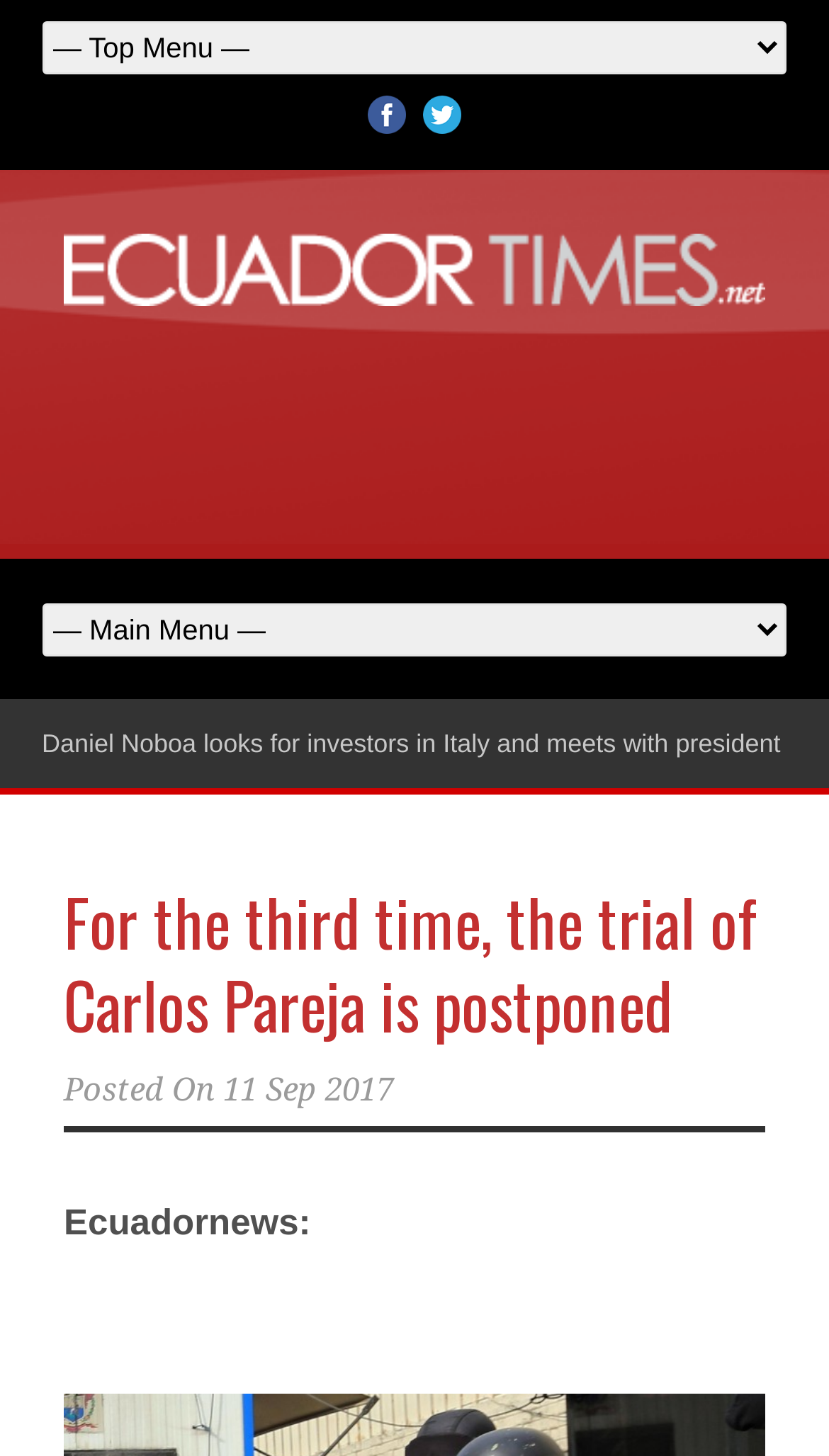Based on the element description "aria-describedby="comp-lw5g5t8n-play-button-description" aria-label="play forward"", predict the bounding box coordinates of the UI element.

None